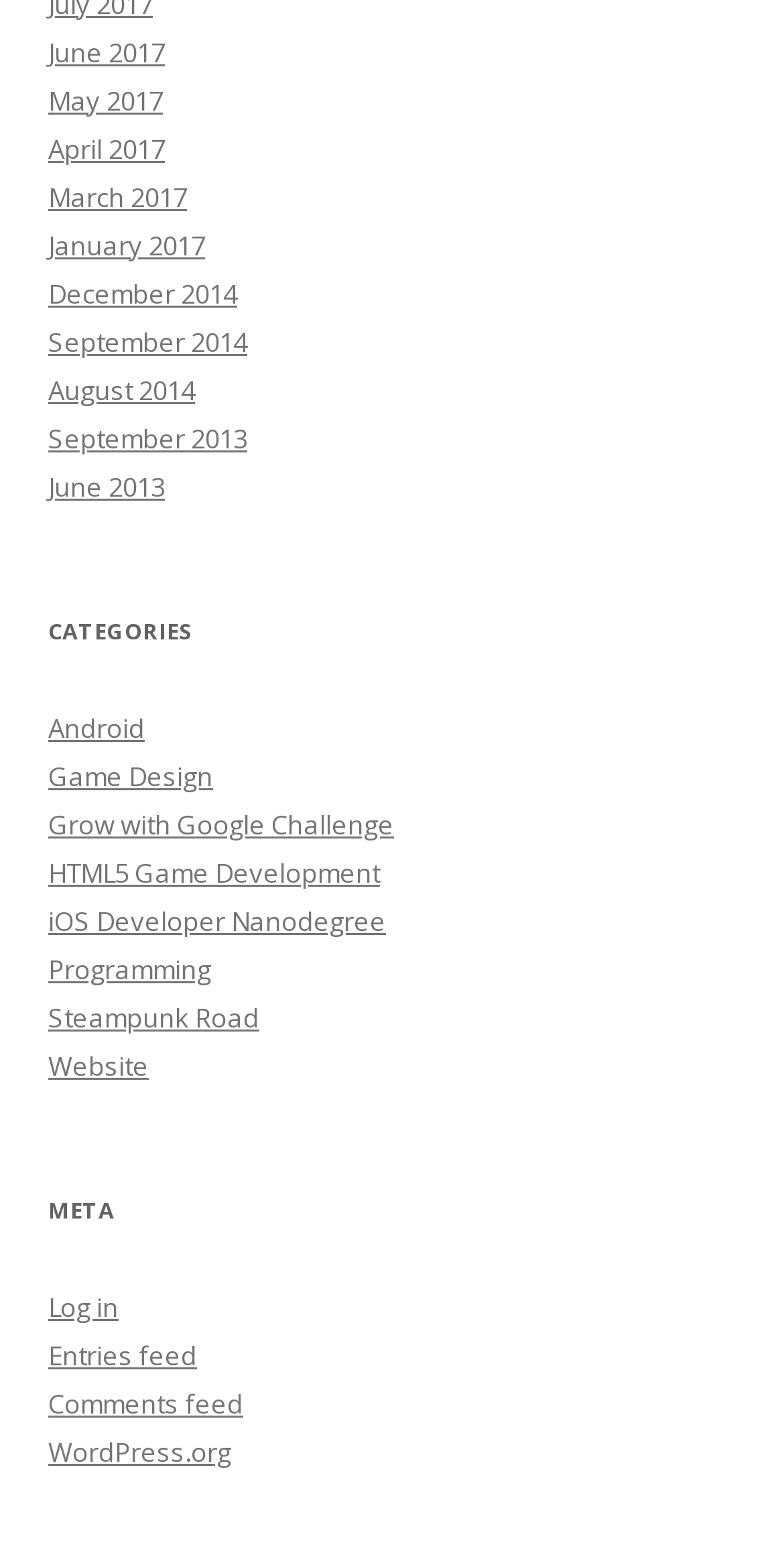What is the last link under the 'META' heading?
Respond to the question with a well-detailed and thorough answer.

I looked at the links under the 'META' heading and found the last link, which is 'WordPress.org'.